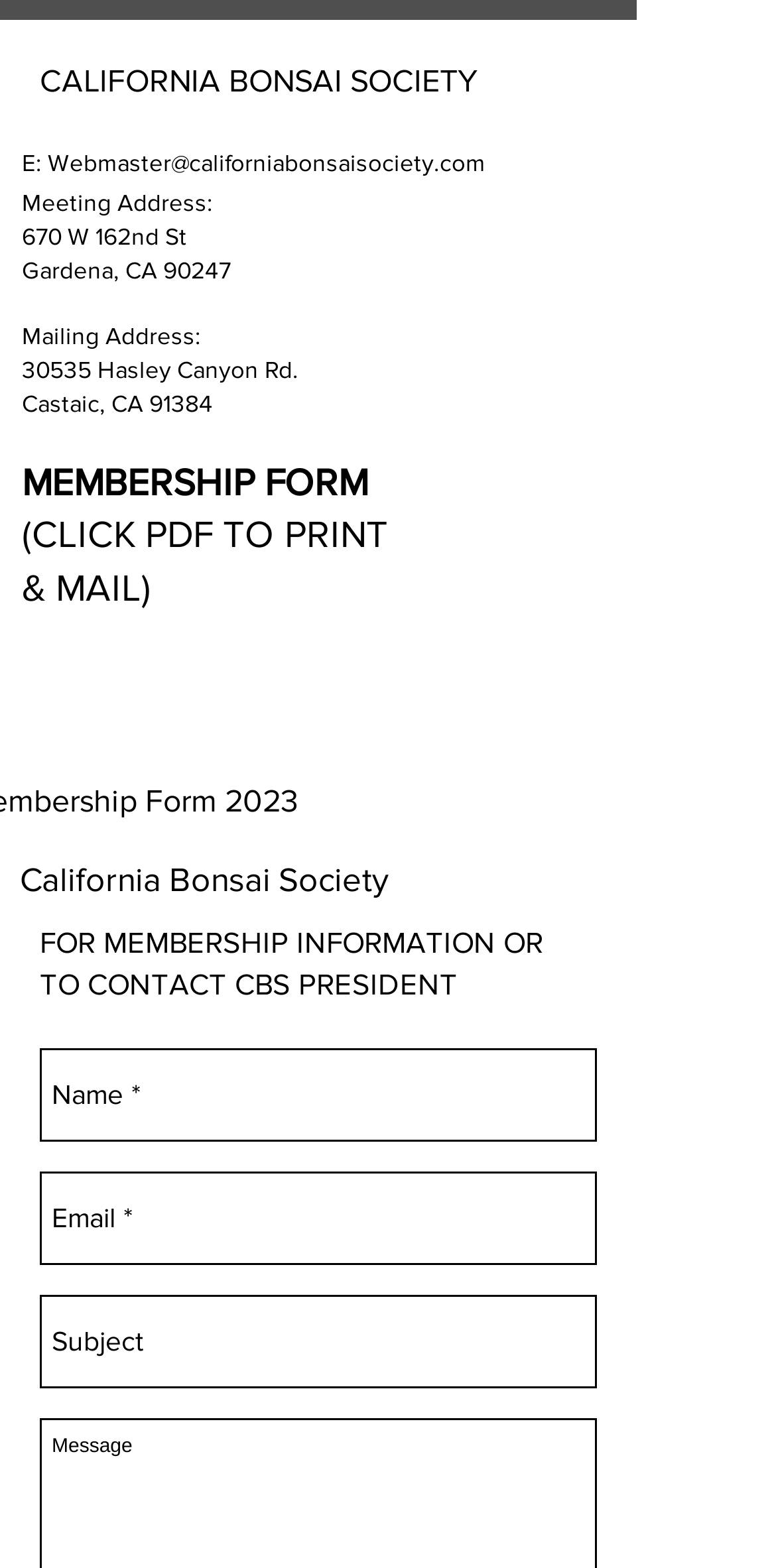What is the address of the meeting location?
Carefully analyze the image and provide a detailed answer to the question.

The address of the meeting location can be found in the static text elements that read 'Meeting Address:' followed by '670 W 162nd St' and 'Gardena, CA 90247'. This suggests that the organization holds meetings at this location.